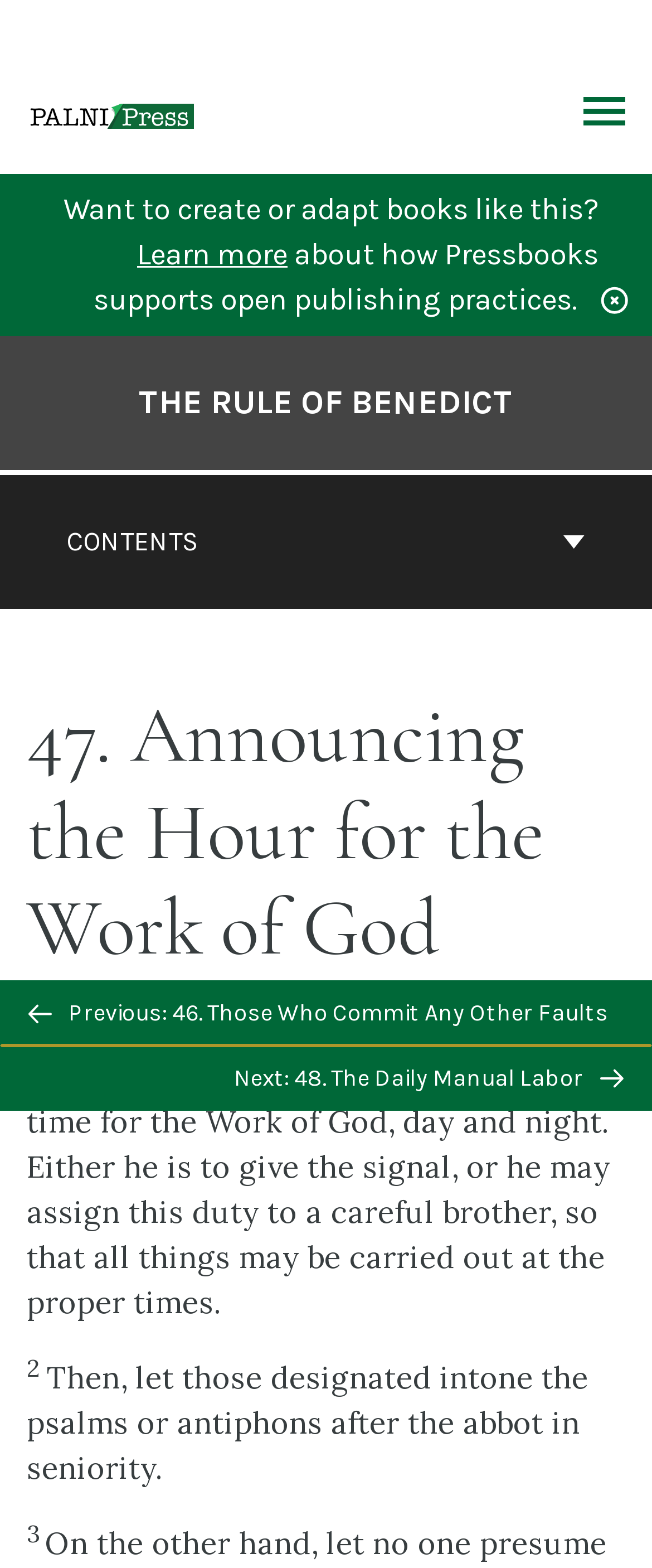What is the title of the book?
Answer the question with just one word or phrase using the image.

The Rule of Benedict